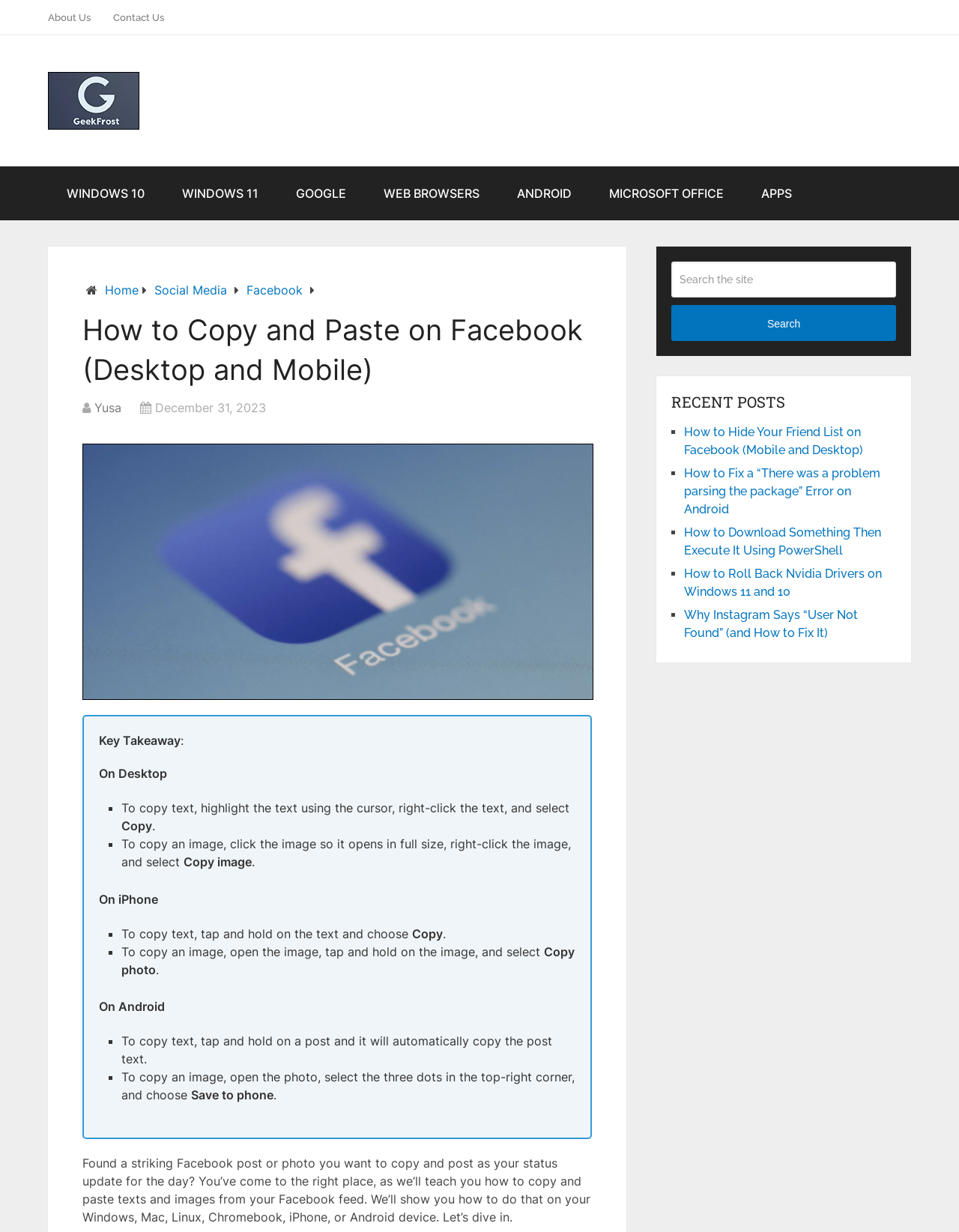Could you find the bounding box coordinates of the clickable area to complete this instruction: "Click the 'Facebook' link"?

[0.257, 0.229, 0.316, 0.241]